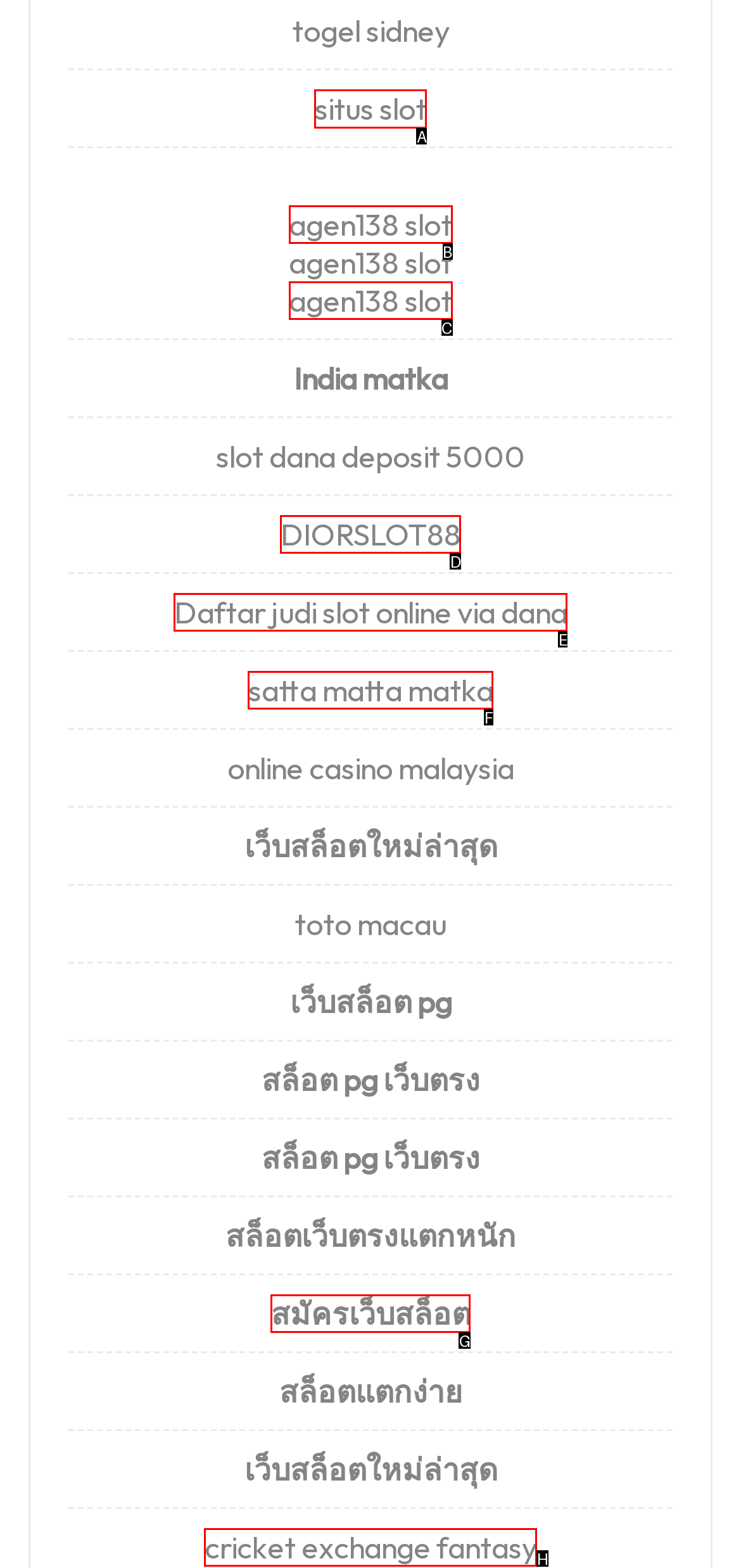From the available options, which lettered element should I click to complete this task: Follow us on Facebook?

None